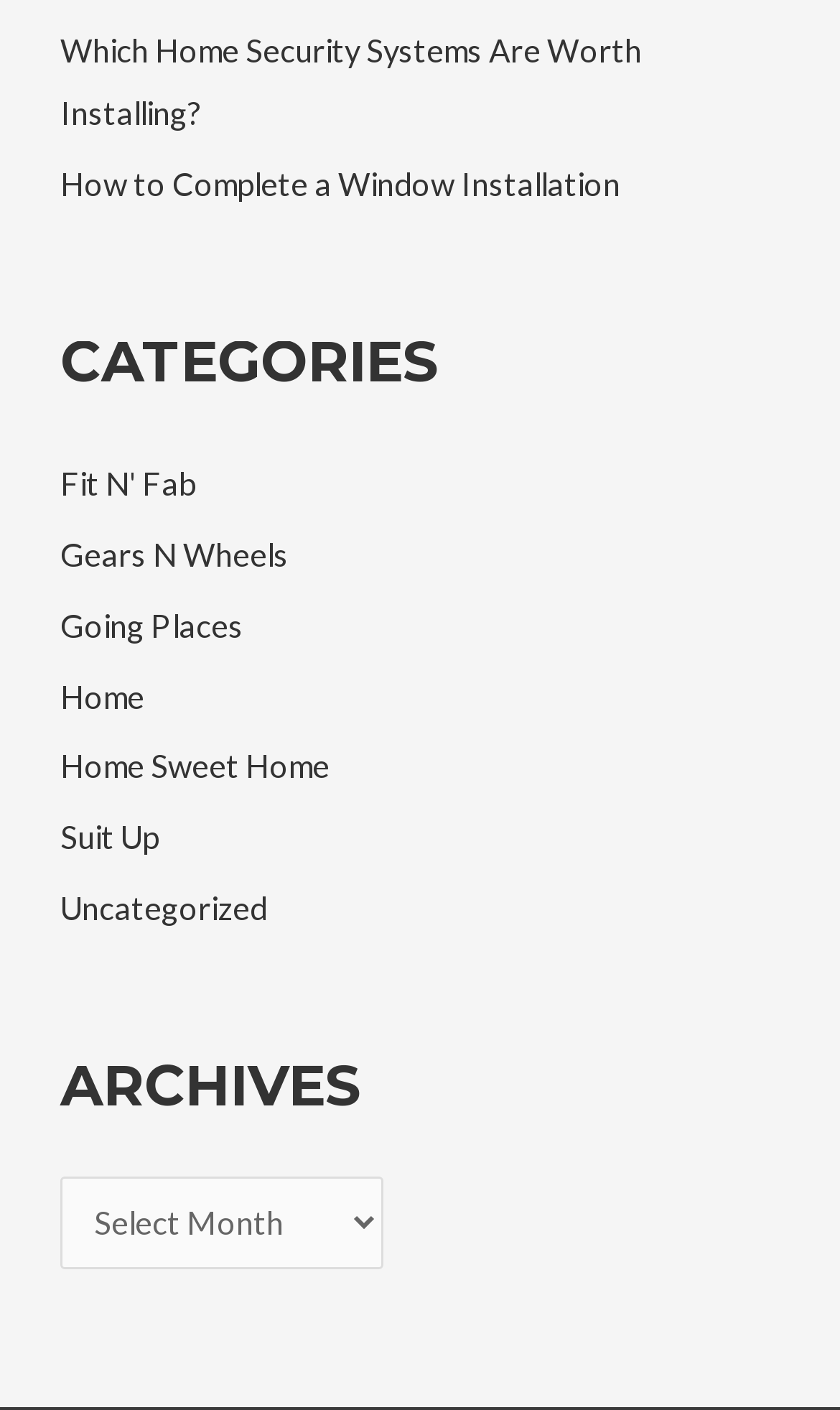What is the name of the first category?
Please answer the question as detailed as possible.

I looked at the 'Categories' section and saw that the first link is 'Fit N' Fab', which is the name of the first category.